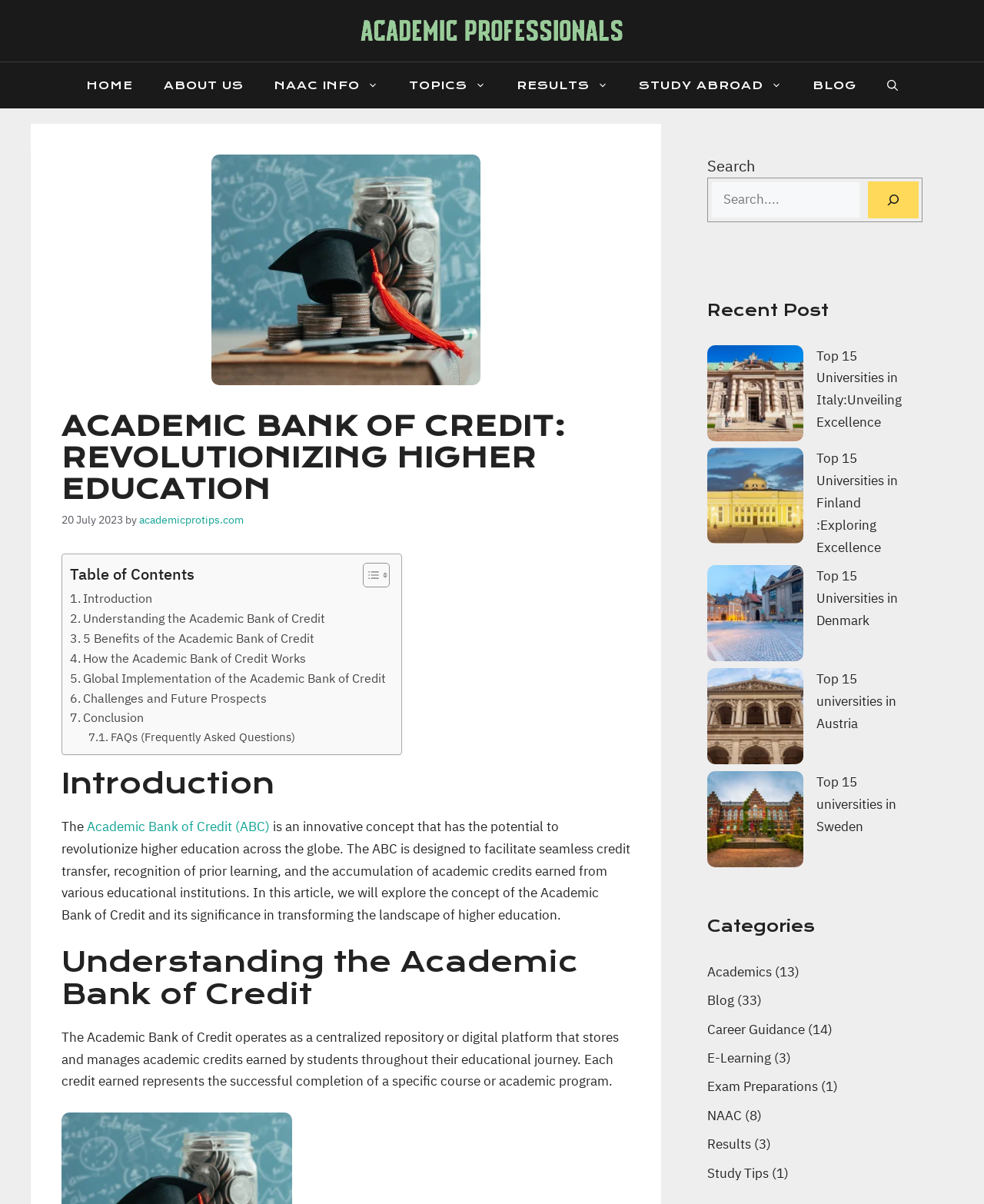Indicate the bounding box coordinates of the element that must be clicked to execute the instruction: "Contact the Neurosciences Foundation". The coordinates should be given as four float numbers between 0 and 1, i.e., [left, top, right, bottom].

None